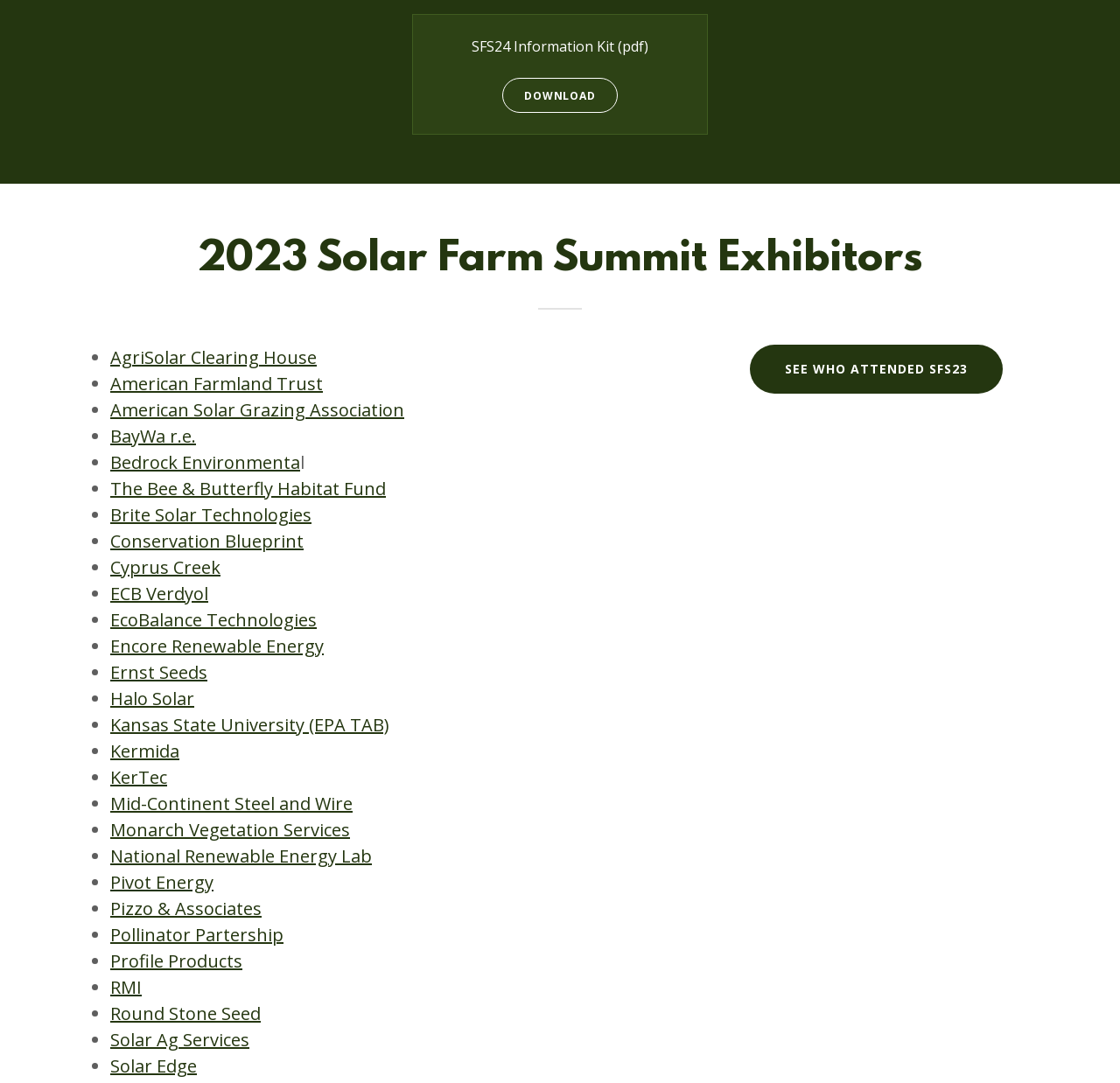Find the bounding box coordinates of the element to click in order to complete the given instruction: "download the SFS24 information kit."

[0.448, 0.072, 0.551, 0.104]